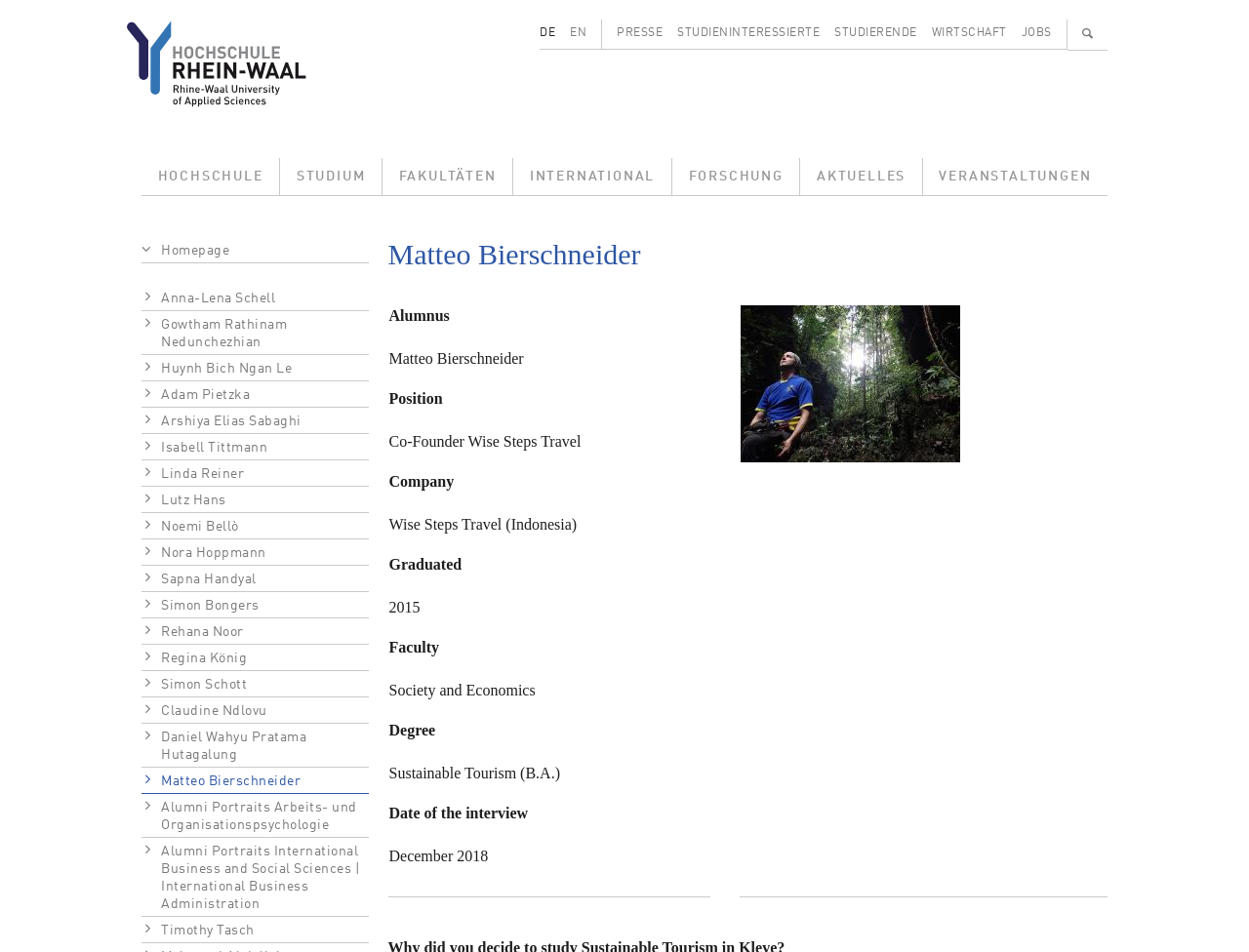Extract the bounding box coordinates of the UI element described: "Regina König". Provide the coordinates in the format [left, top, right, bottom] with values ranging from 0 to 1.

[0.113, 0.677, 0.295, 0.705]